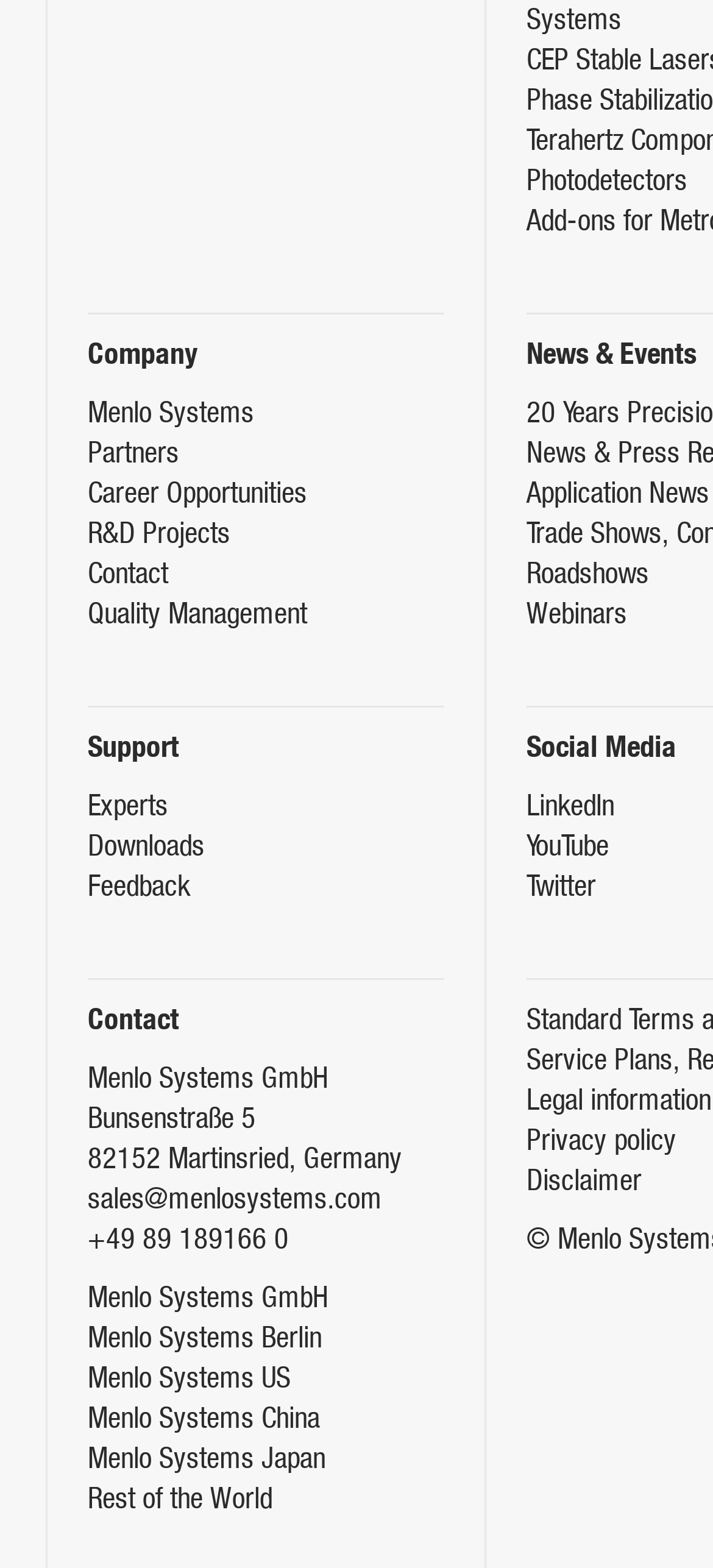Locate the bounding box coordinates of the item that should be clicked to fulfill the instruction: "Follow Menlo Systems on LinkedIn".

[0.738, 0.501, 0.862, 0.523]